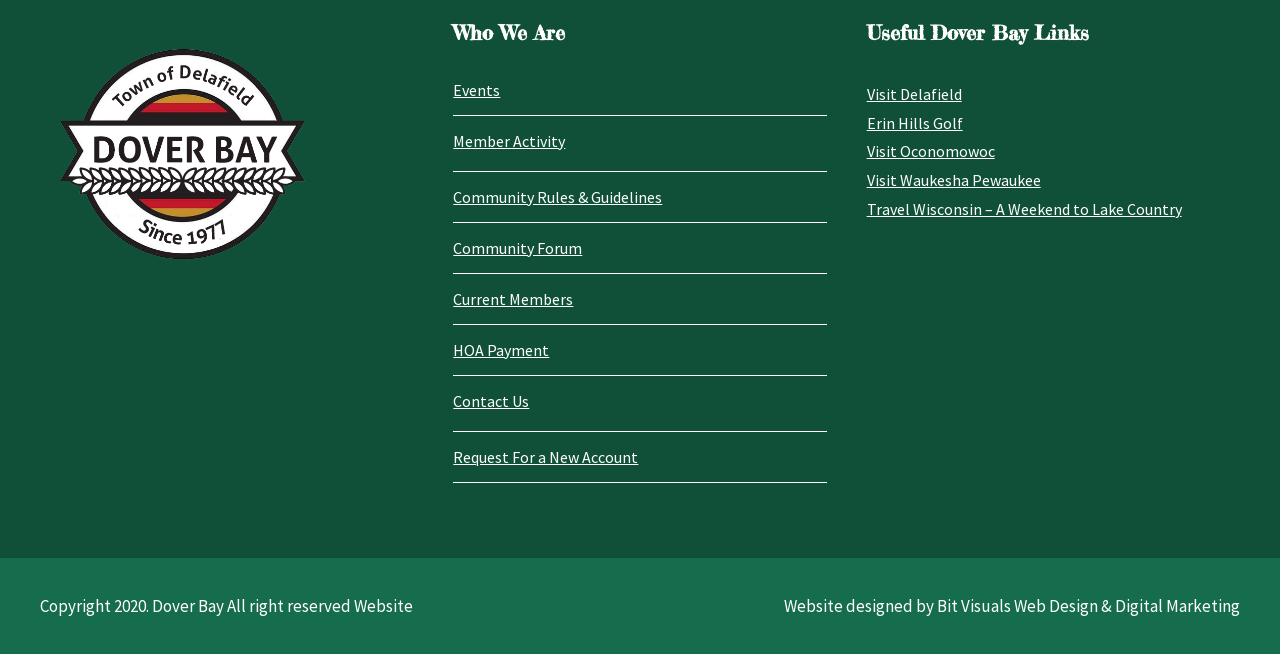Locate the bounding box coordinates of the element to click to perform the following action: 'Request For a New Account'. The coordinates should be given as four float values between 0 and 1, in the form of [left, top, right, bottom].

[0.354, 0.683, 0.499, 0.714]